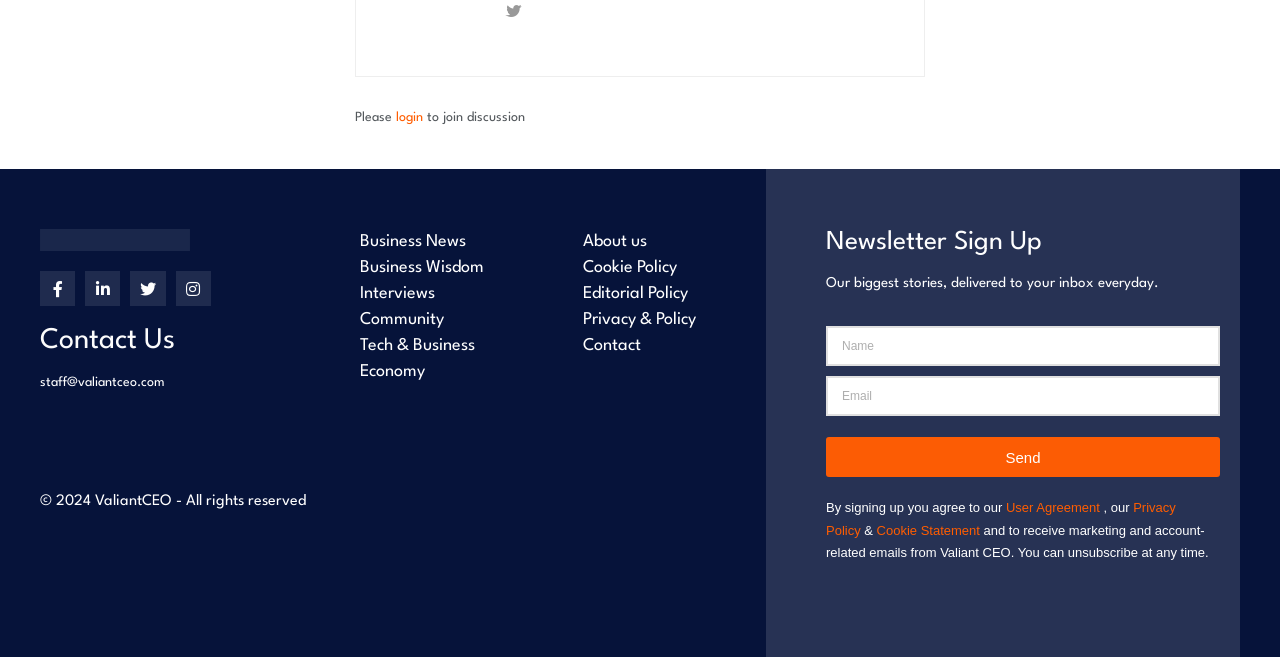What is the name of the company mentioned on the webpage?
Analyze the screenshot and provide a detailed answer to the question.

I found the company name mentioned in the 'Contact Us' section, as well as in the 'Privacy Policy' and 'Cookie Statement' links.